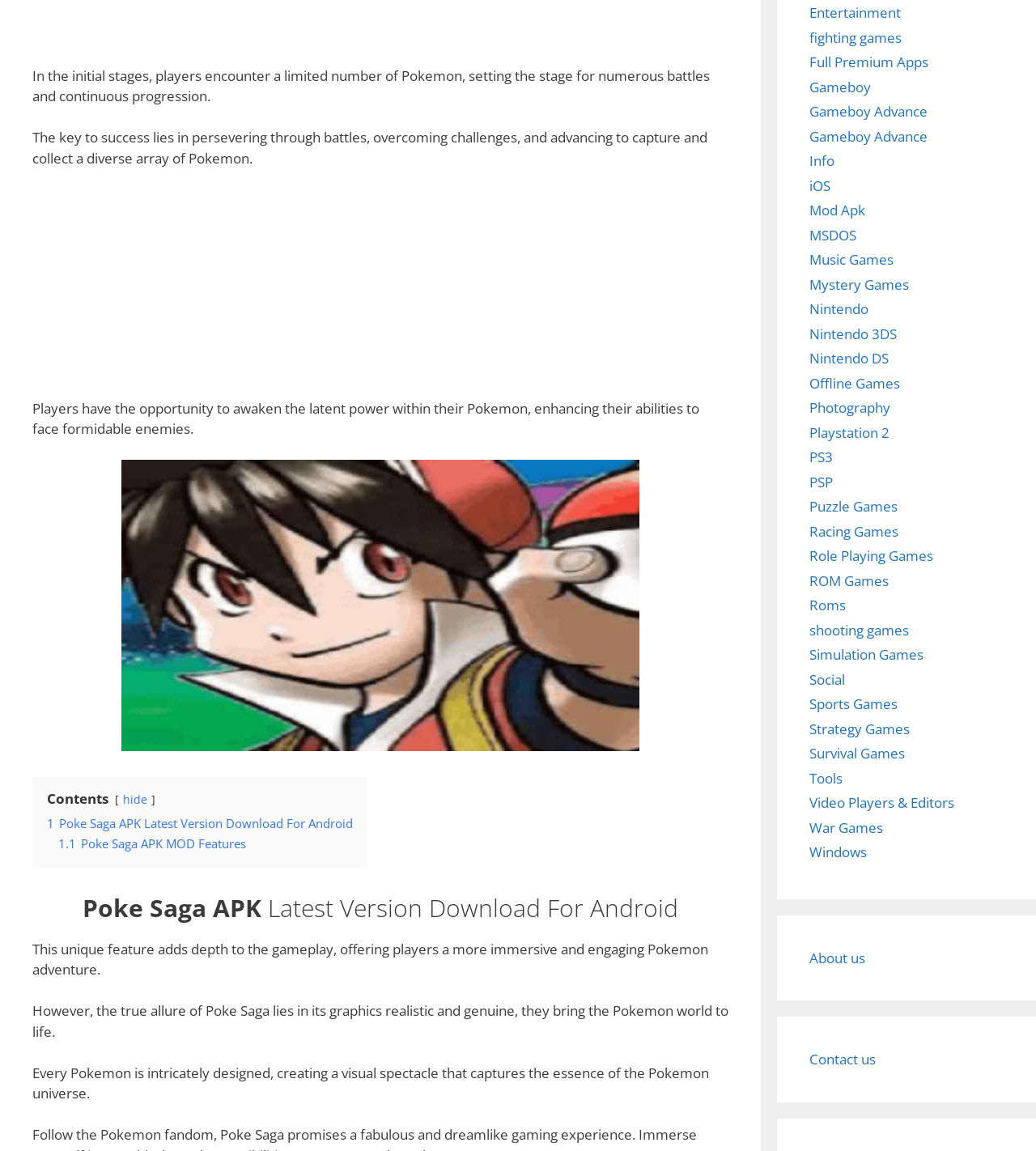Provide the bounding box coordinates of the HTML element this sentence describes: "Roms".

[0.781, 0.518, 0.816, 0.534]